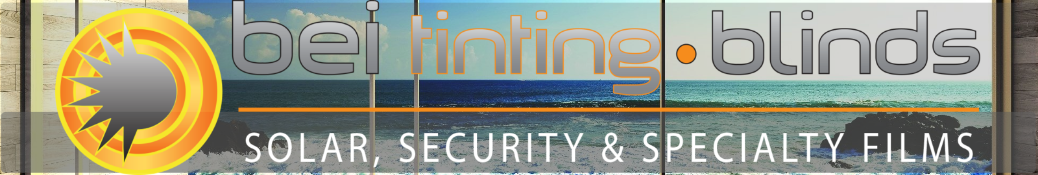What is represented by the sun symbol? Based on the screenshot, please respond with a single word or phrase.

energy and protection